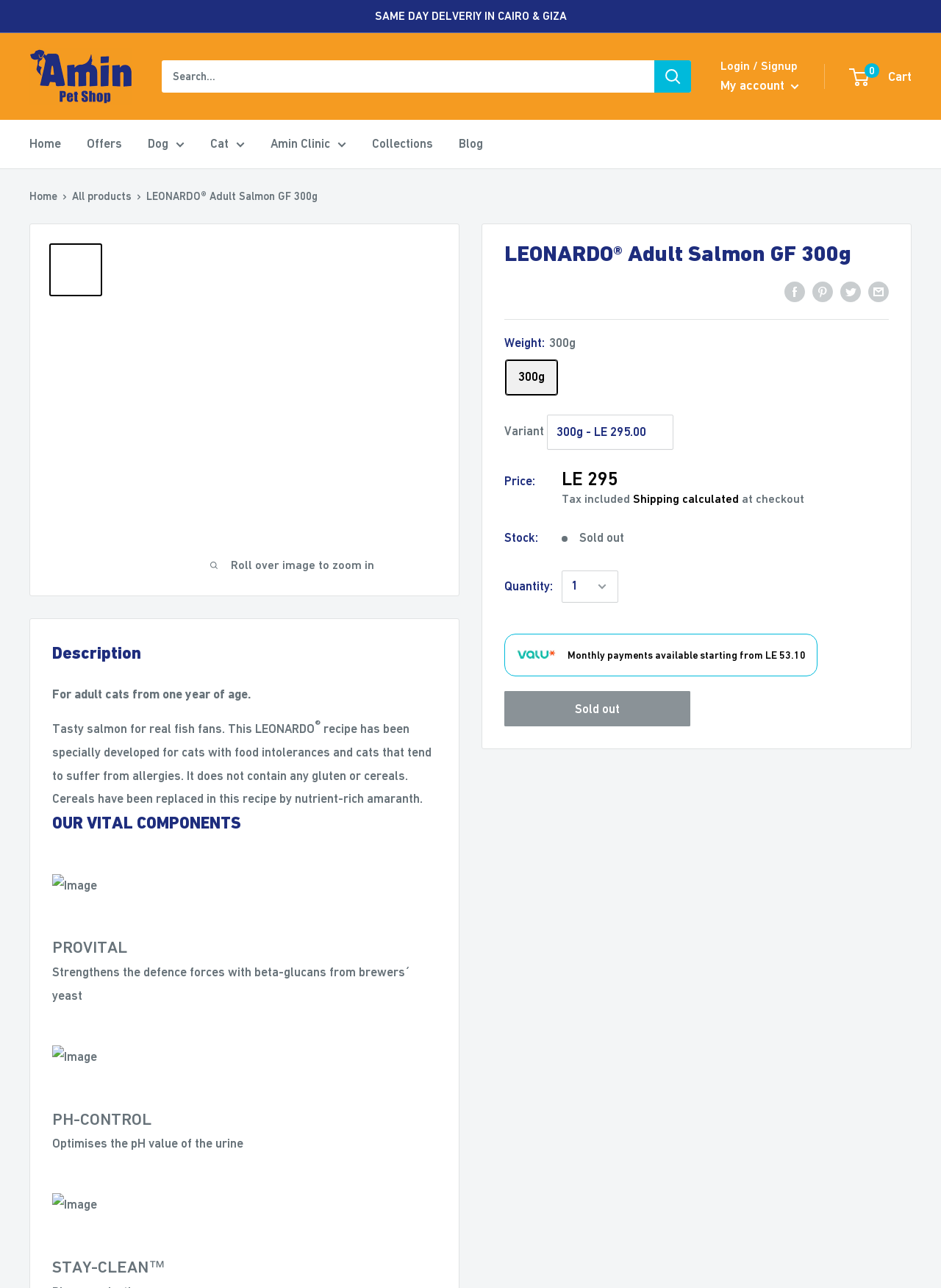Based on the image, please respond to the question with as much detail as possible:
What is the price of the product?

The price of the product is displayed in the product details section, where it is shown as LE 295, including tax.